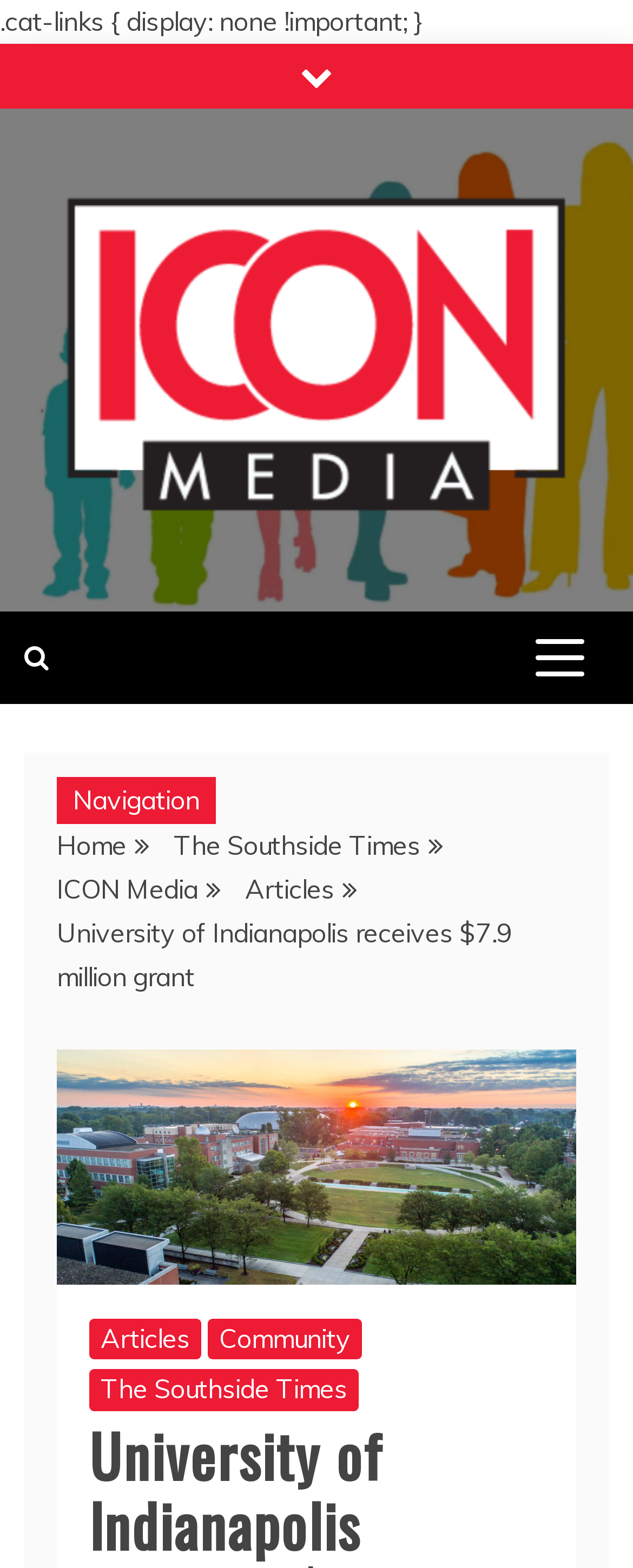Describe every aspect of the webpage comprehensively.

The webpage appears to be a news article page from My Icon Media, with a focus on the University of Indianapolis receiving a $7.9 million grant. 

At the top left of the page, there is a small icon represented by a Unicode character. Next to it, the title "My Icon Media" is displayed prominently, accompanied by a logo image. Below the title, there is a tagline that reads "CENTRAL INDIANA NEWSPAPERS FOR SOUTH INDIANAPOLIS, GREENWOOD, SOUTHPORT, BEECH GROVE, HENDRICKS COUNTY, AVON, PLAINFIELD, AND DANVILLE".

On the top right, there is a button to expand the primary menu. Below it, there is a navigation section with breadcrumbs, which includes links to "Home", "The Southside Times", "ICON Media", "Articles", and the current article "University of Indianapolis receives $7.9 million grant". 

The main content of the page is an article about the University of Indianapolis receiving a $7.9 million grant, which is accompanied by an image related to the article. At the bottom of the article, there are links to related categories, including "Articles", "Community", and "The Southside Times".